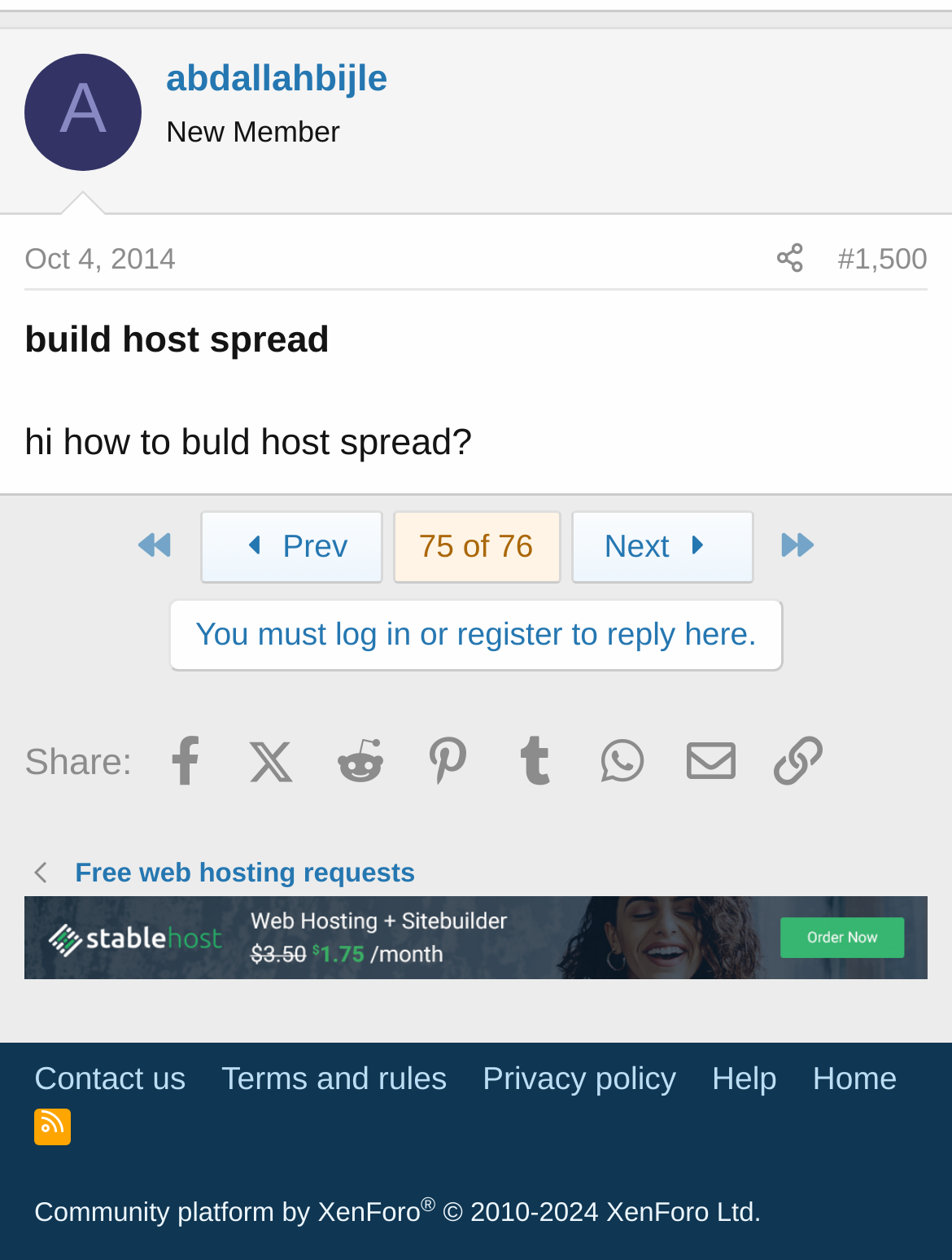Find the bounding box coordinates of the clickable element required to execute the following instruction: "View ST955 Project Allocations". Provide the coordinates as four float numbers between 0 and 1, i.e., [left, top, right, bottom].

None